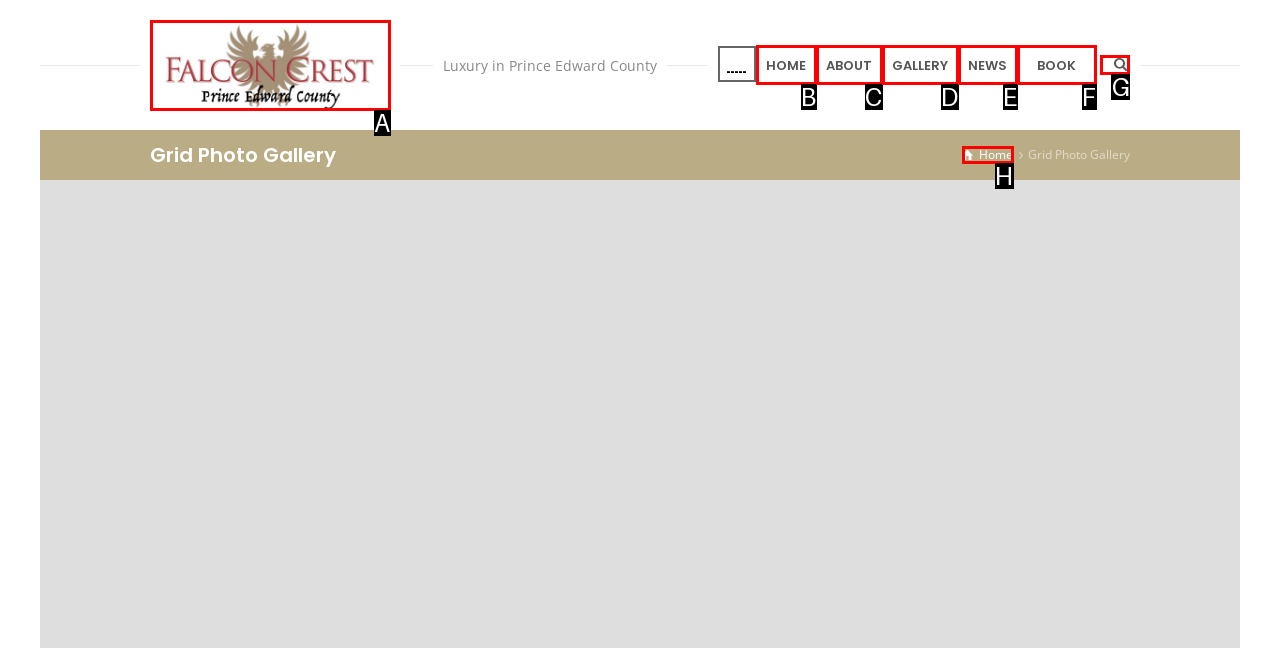Determine which option matches the description: GALLERY. Answer using the letter of the option.

D